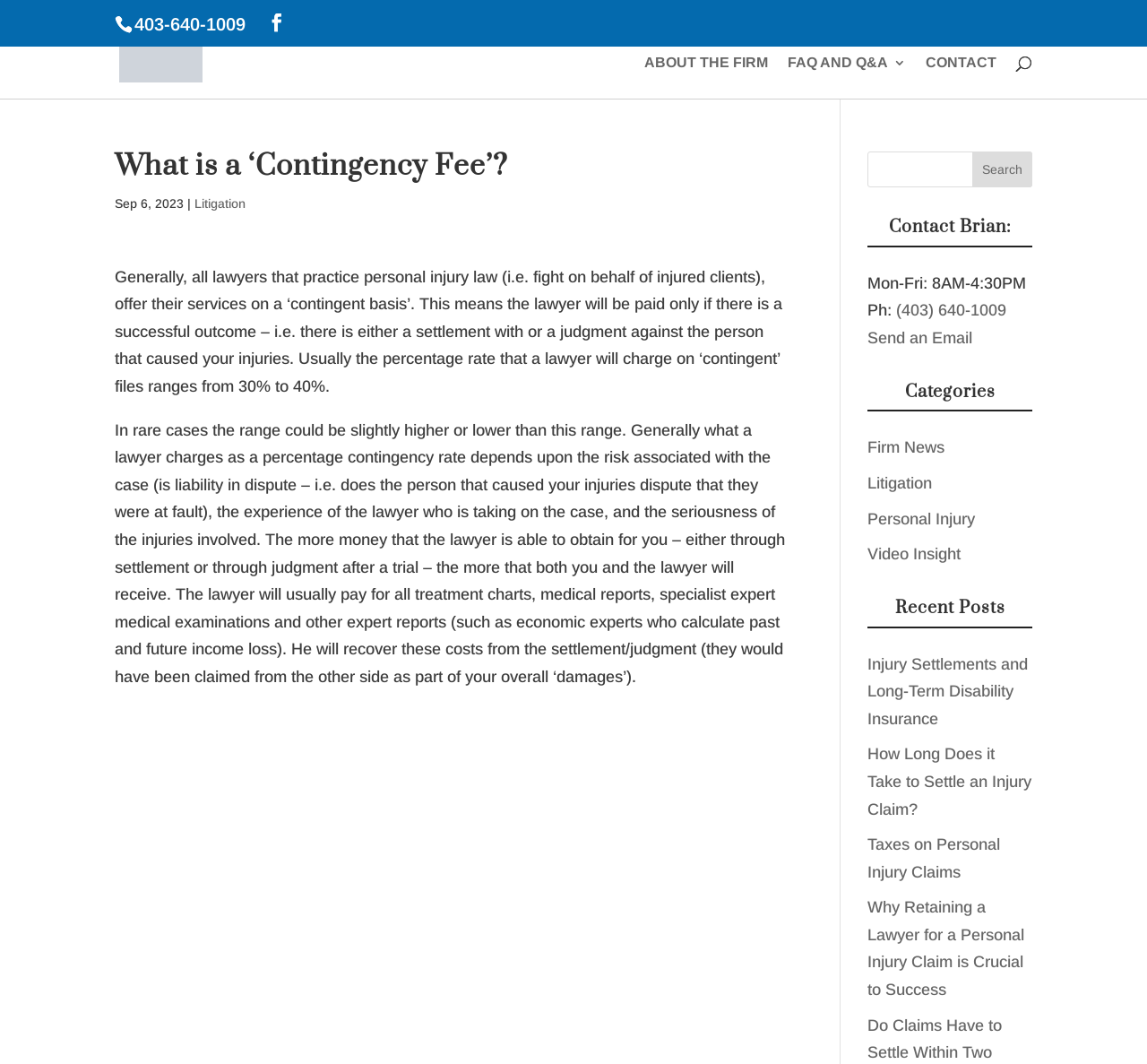Given the element description "name="s"" in the screenshot, predict the bounding box coordinates of that UI element.

[0.756, 0.142, 0.9, 0.176]